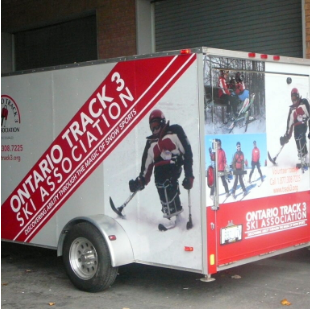What type of sports is the association focused on?
Provide an in-depth and detailed answer to the question.

The image and caption clearly indicate that the Ontario Track 3 Ski Association is focused on skiing and snow sports, as evident from the images of individuals engaged in adaptive skiing and the overall graphics that communicate the focus on skiing.